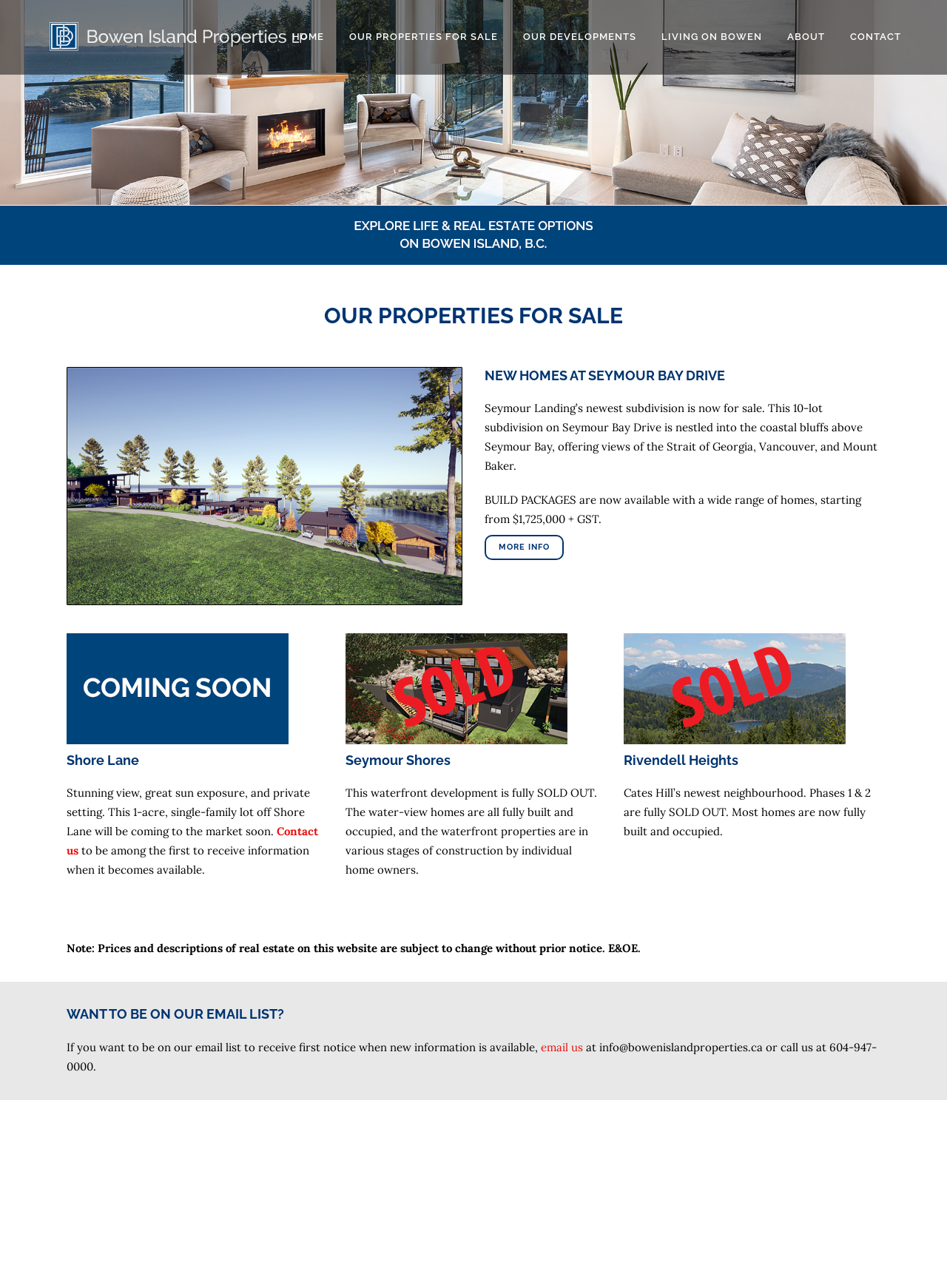Using the description "OUR DEVELOPMENTS", locate and provide the bounding box of the UI element.

[0.428, 0.693, 0.55, 0.703]